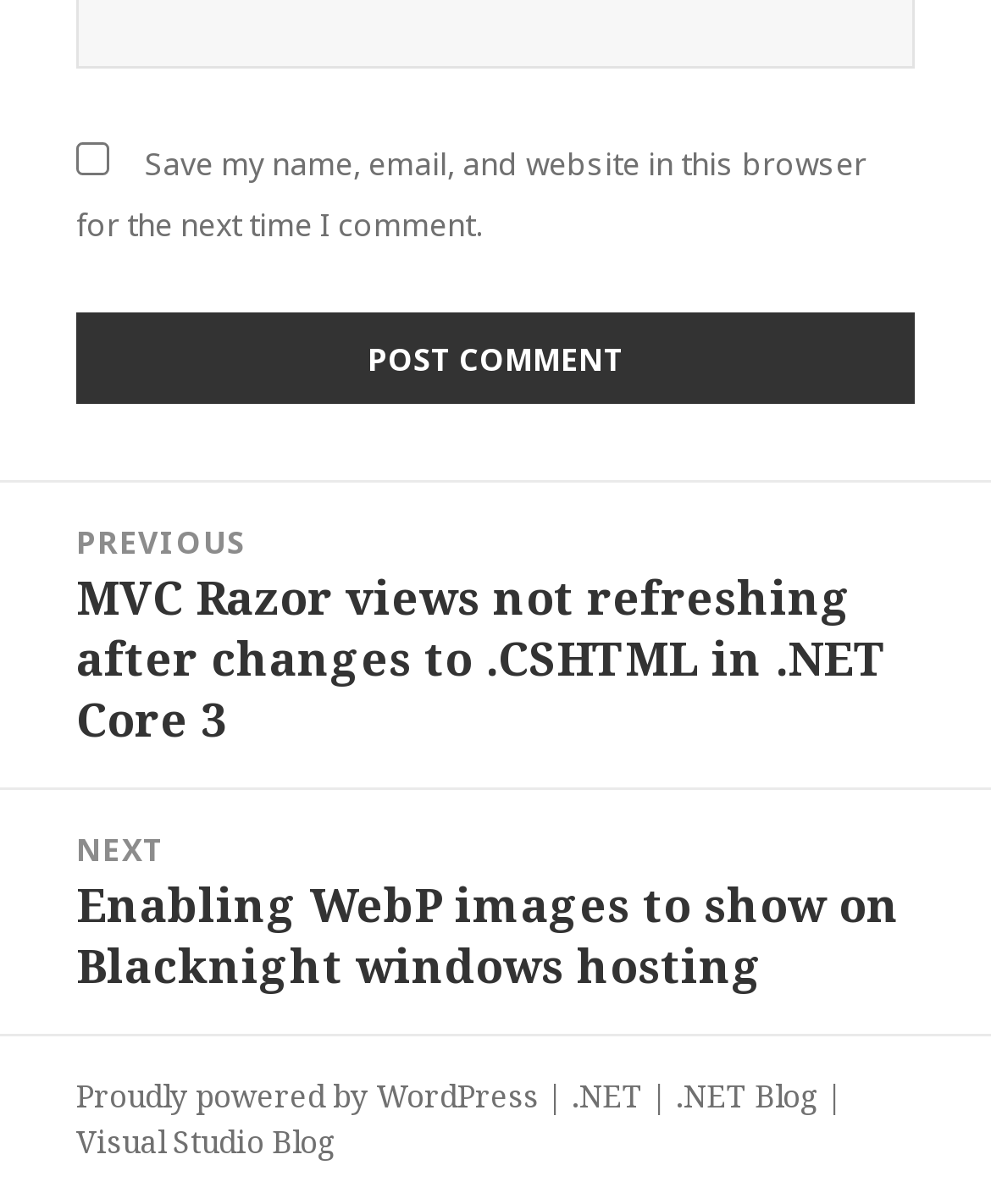Answer in one word or a short phrase: 
What separates the '.NET' and '.NET Blog' links?

|